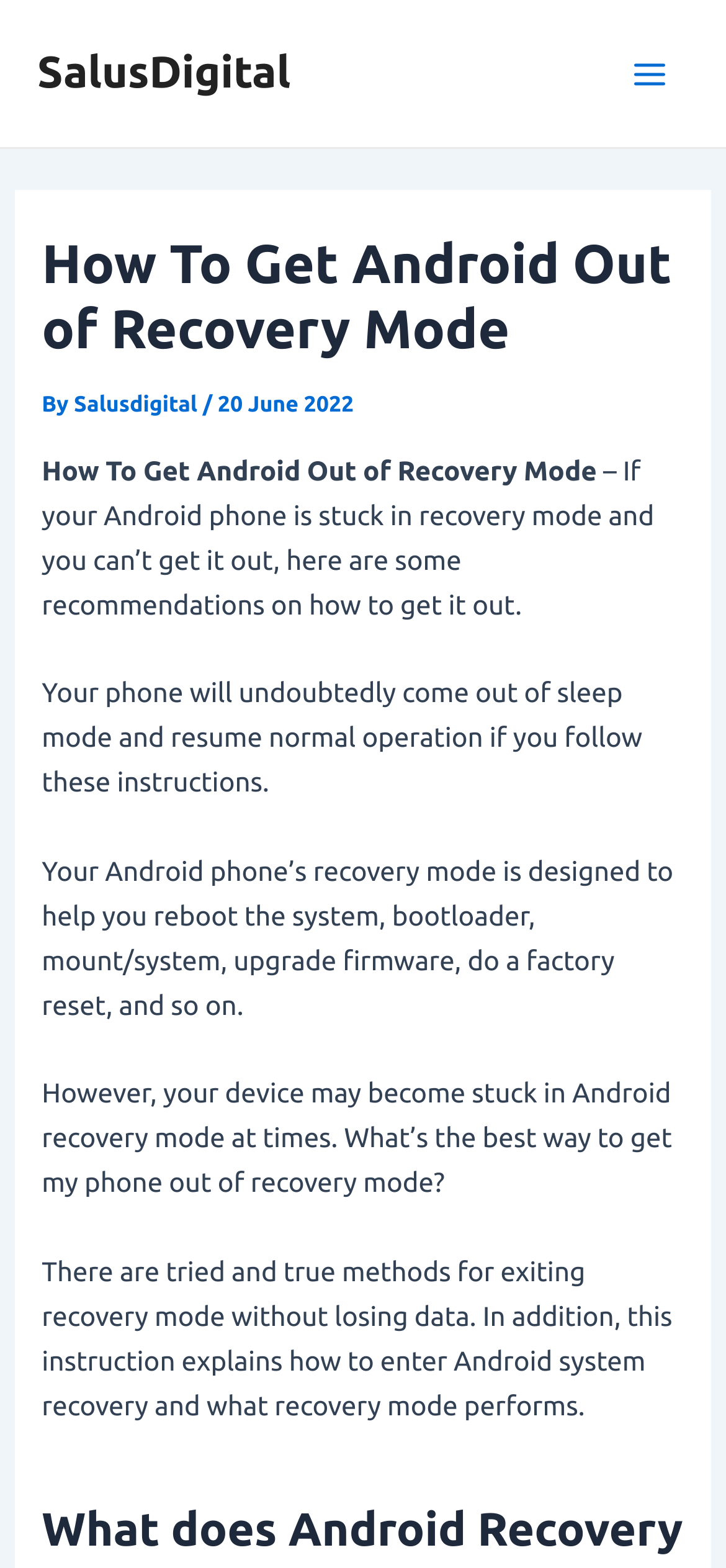When was the article published?
Using the image as a reference, deliver a detailed and thorough answer to the question.

The publication date of the article can be found in the header section of the webpage, where it says '20 June 2022'.